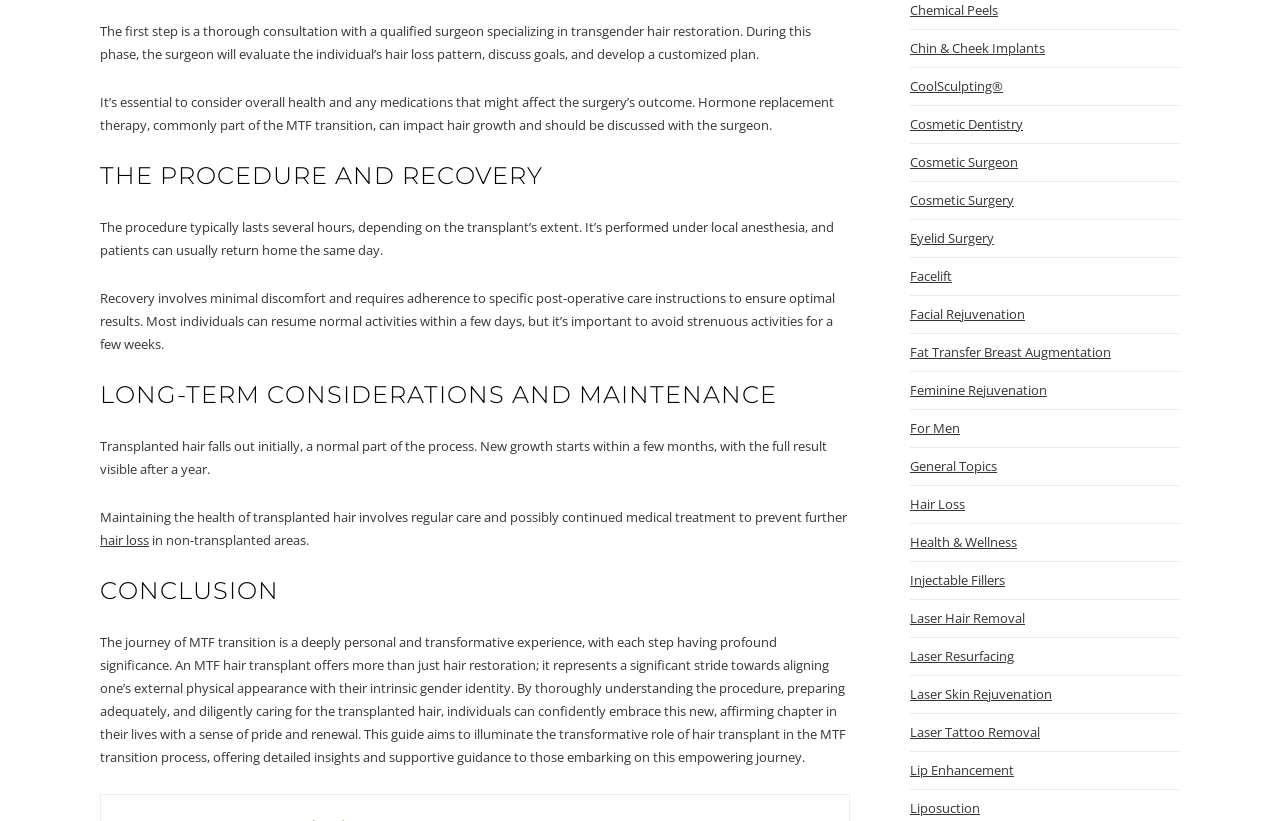Determine the coordinates of the bounding box for the clickable area needed to execute this instruction: "Learn about facial rejuvenation".

[0.711, 0.371, 0.801, 0.393]